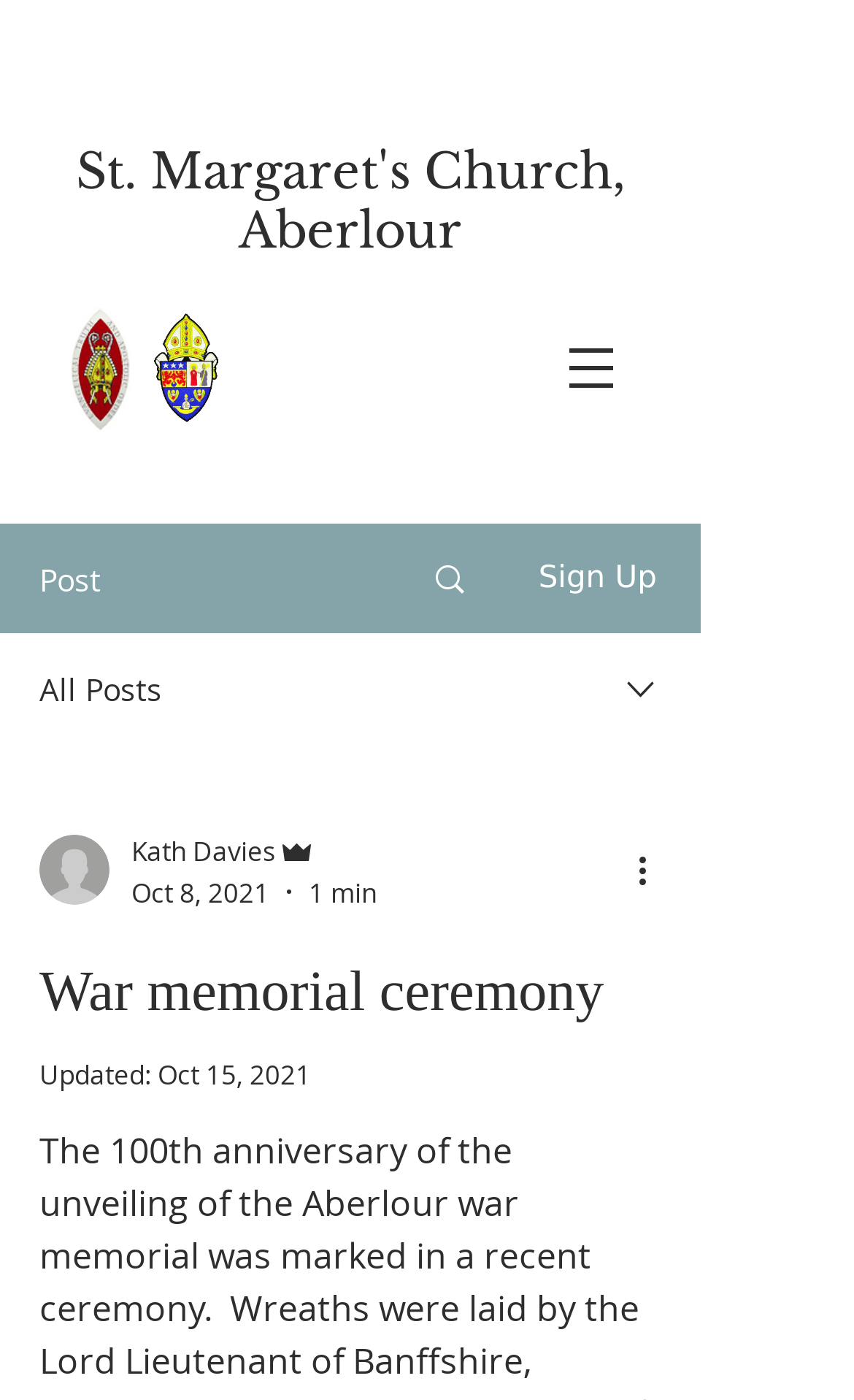Illustrate the webpage with a detailed description.

The webpage appears to be an article about a ceremony marking the 100th anniversary of the unveiling of the Aberlour war memorial. At the top of the page, there is a heading that reads "St. Margaret's Church, Aberlour". Below this heading, there are two images: the SEC logo and the Diocesan coat of arms. 

To the right of these images, there is a navigation menu labeled "Site" with a dropdown button. The menu contains an image and a link. Below the navigation menu, there are several links and buttons, including a "Post" button, a "Sign Up" button, and an "All Posts" link. There is also a combobox with a dropdown menu that contains a writer's picture, the author's name "Kath Davies", and the date "Oct 8, 2021".

The main content of the article is headed by a title "War memorial ceremony". The article text is not explicitly mentioned in the accessibility tree, but it is likely to be below the title. At the bottom of the page, there is an "Updated" label with a date "Oct 15, 2021". There is also a "More actions" button with a dropdown menu that contains an image.